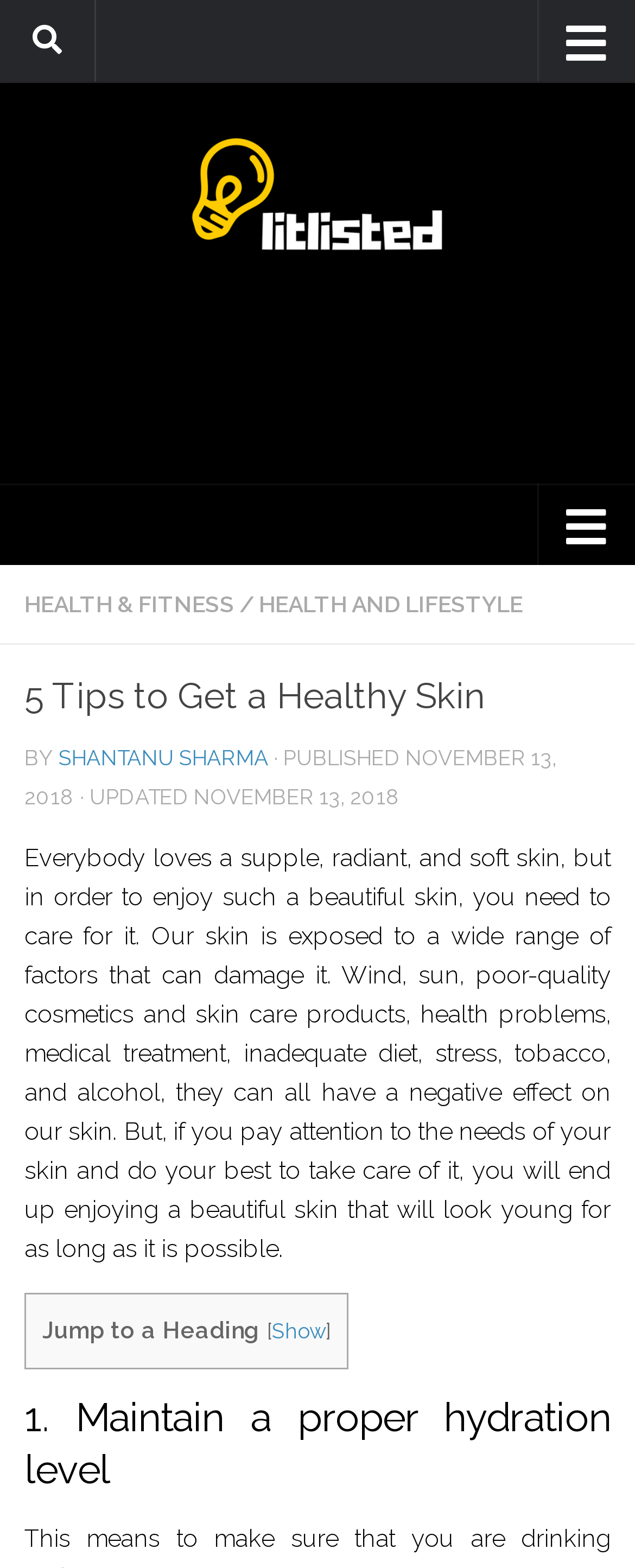How many headings are there in the article?
Give a thorough and detailed response to the question.

I determined the number of headings by looking at the headings in the webpage. I found at least one heading '1. Maintain a proper hydration level', which suggests that there is at least one heading in the article.